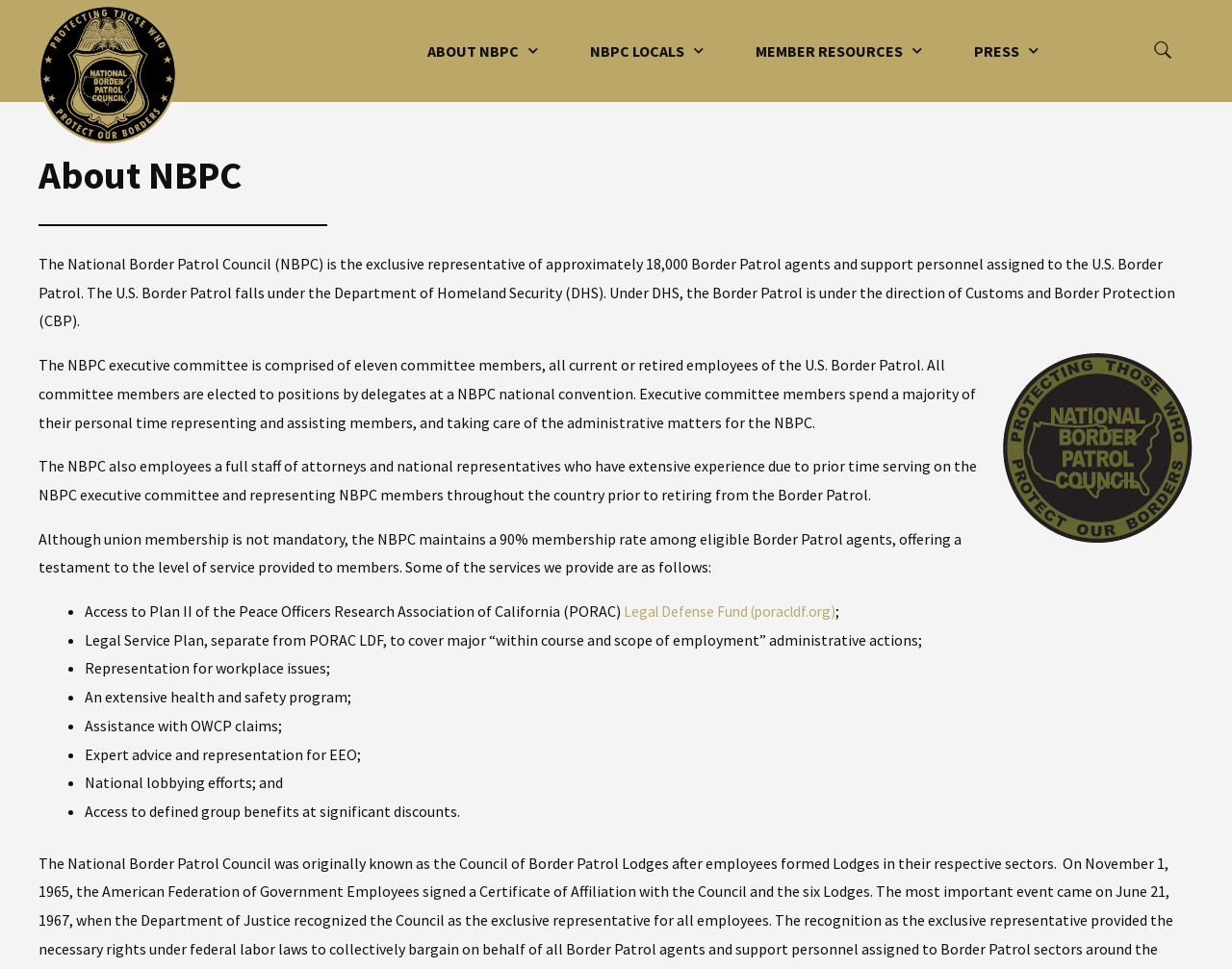Explain in detail what is displayed on the webpage.

The webpage is about the National Border Patrol Council (NBPC), a union representing approximately 18,000 Border Patrol agents and support personnel. At the top left corner, there is a logo of the NBPC, which is a clickable link. 

Below the logo, there is a navigation menu with four main links: "ABOUT NBPC", "NBPC LOCALS", "MEMBER RESOURCES", and "PRESS". Each link has a dropdown menu icon, indicating that they have submenus.

The main content of the webpage is divided into several sections. The first section has a heading "About NBPC" and provides an introduction to the NBPC, its role, and its structure. The text explains that the NBPC is the exclusive representative of Border Patrol agents and support personnel, and that it has an executive committee comprised of eleven members who are elected by delegates at a national convention.

The next section describes the services provided by the NBPC to its members. The services are listed in a bulleted format, including access to a legal defense fund, legal service plan, representation for workplace issues, an extensive health and safety program, assistance with OWCP claims, expert advice and representation for EEO, national lobbying efforts, and access to defined group benefits at significant discounts.

At the top right corner, there is a small image, but its purpose is not clear.